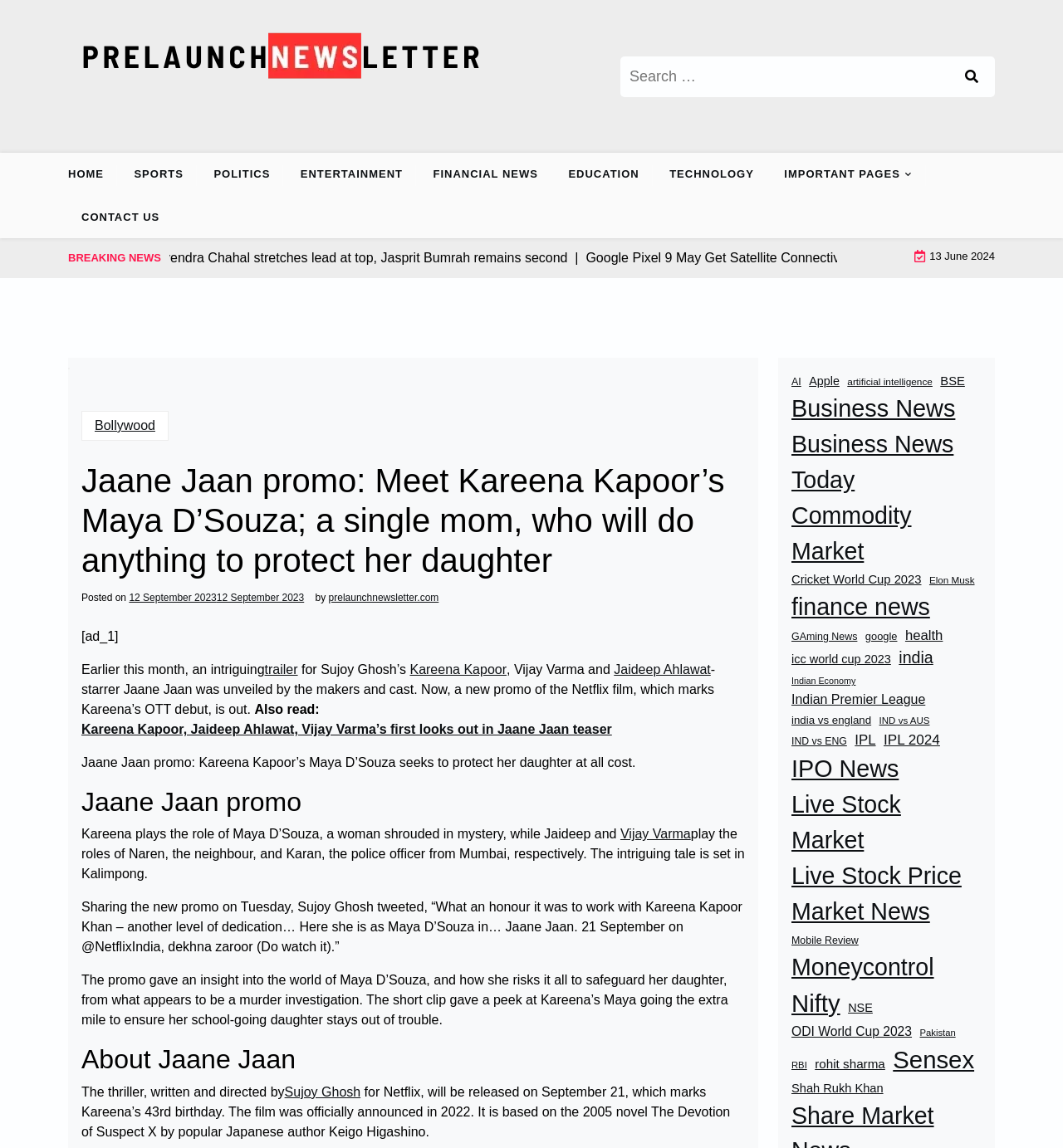From the webpage screenshot, predict the bounding box of the UI element that matches this description: "Live Stock Market".

[0.745, 0.686, 0.92, 0.748]